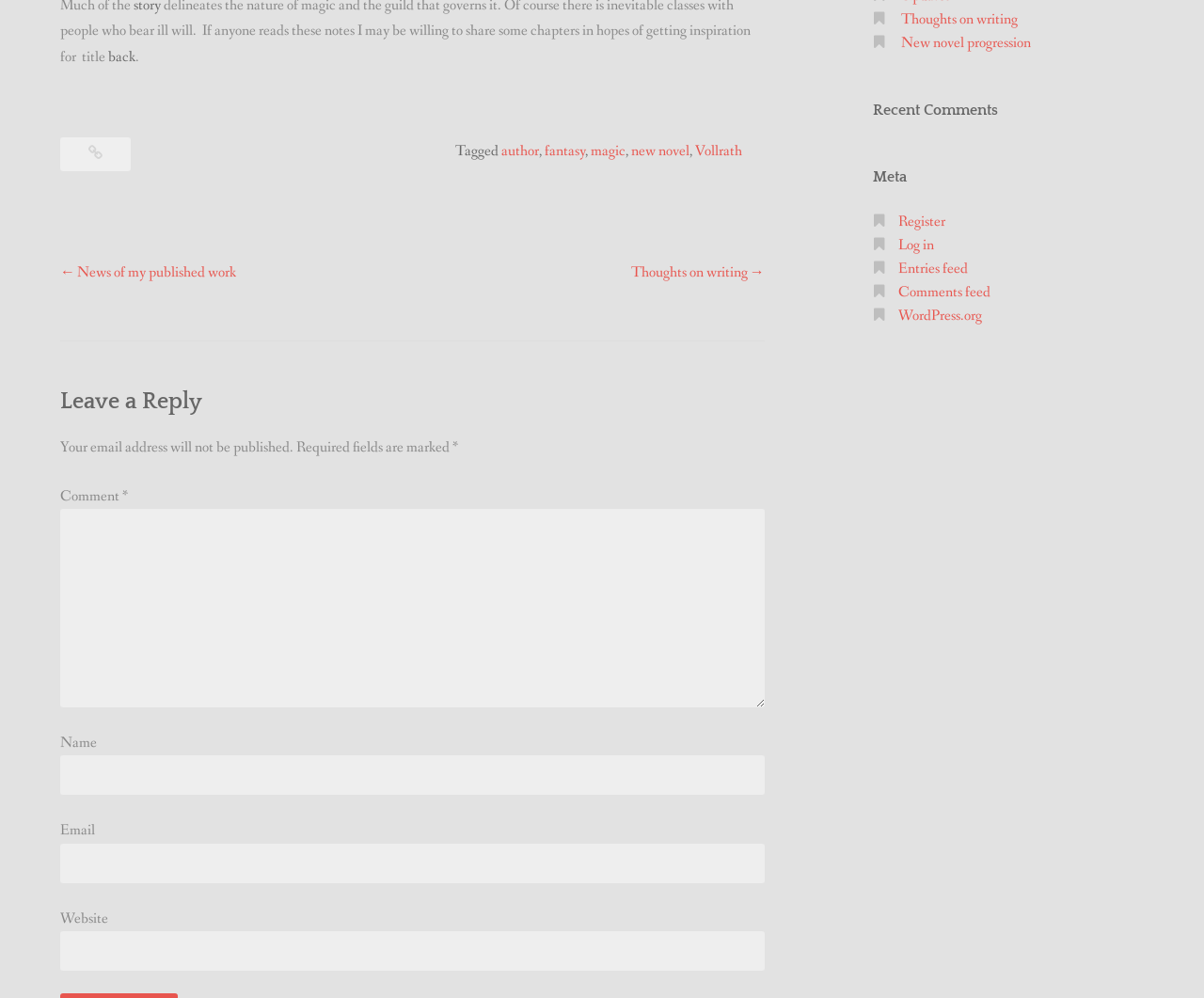Given the webpage screenshot and the description, determine the bounding box coordinates (top-left x, top-left y, bottom-right x, bottom-right y) that define the location of the UI element matching this description: author

[0.416, 0.141, 0.448, 0.161]